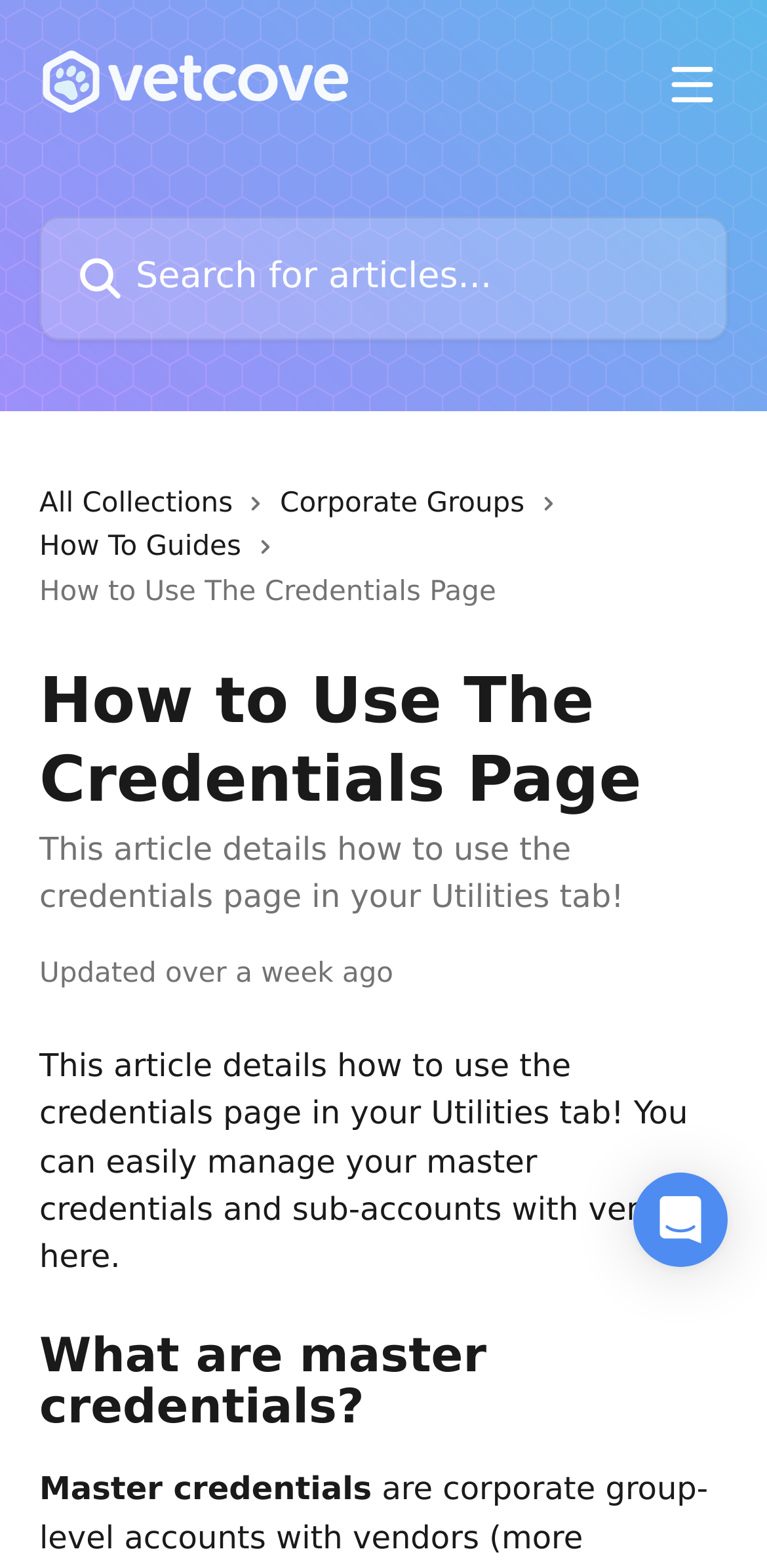Can you extract the headline from the webpage for me?

What are master credentials? 